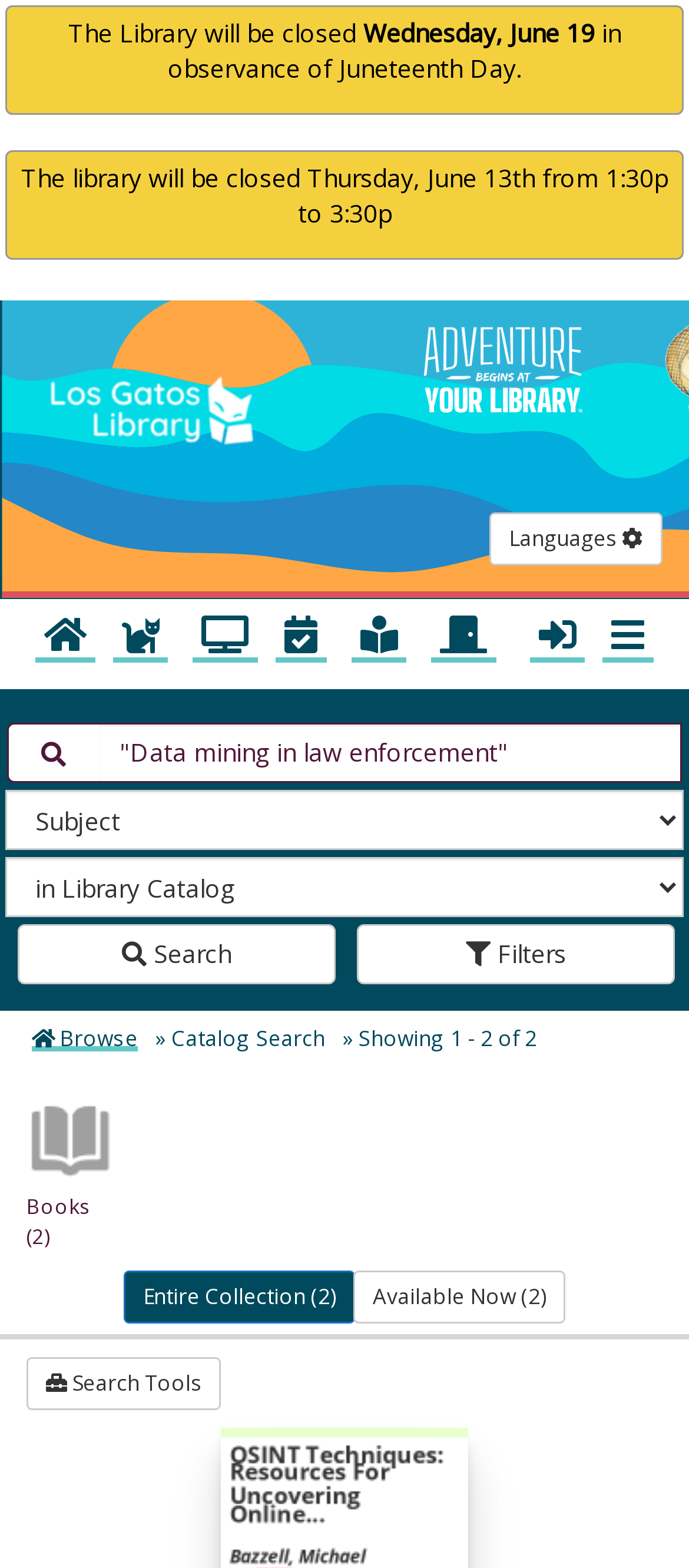Determine the bounding box coordinates for the UI element matching this description: "Filters".

[0.517, 0.589, 0.98, 0.627]